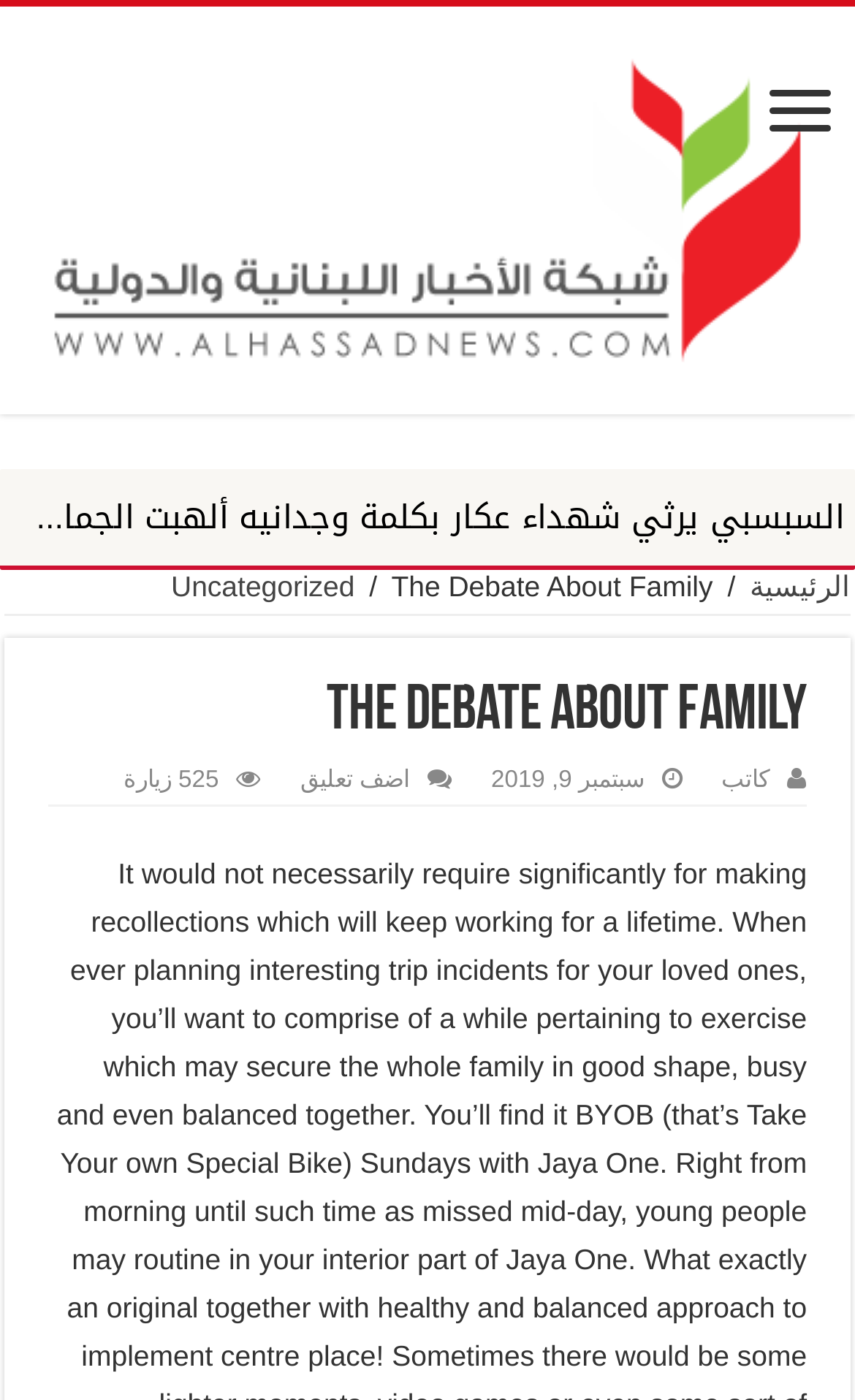How many links are there in the top section of the webpage?
Please look at the screenshot and answer using one word or phrase.

2